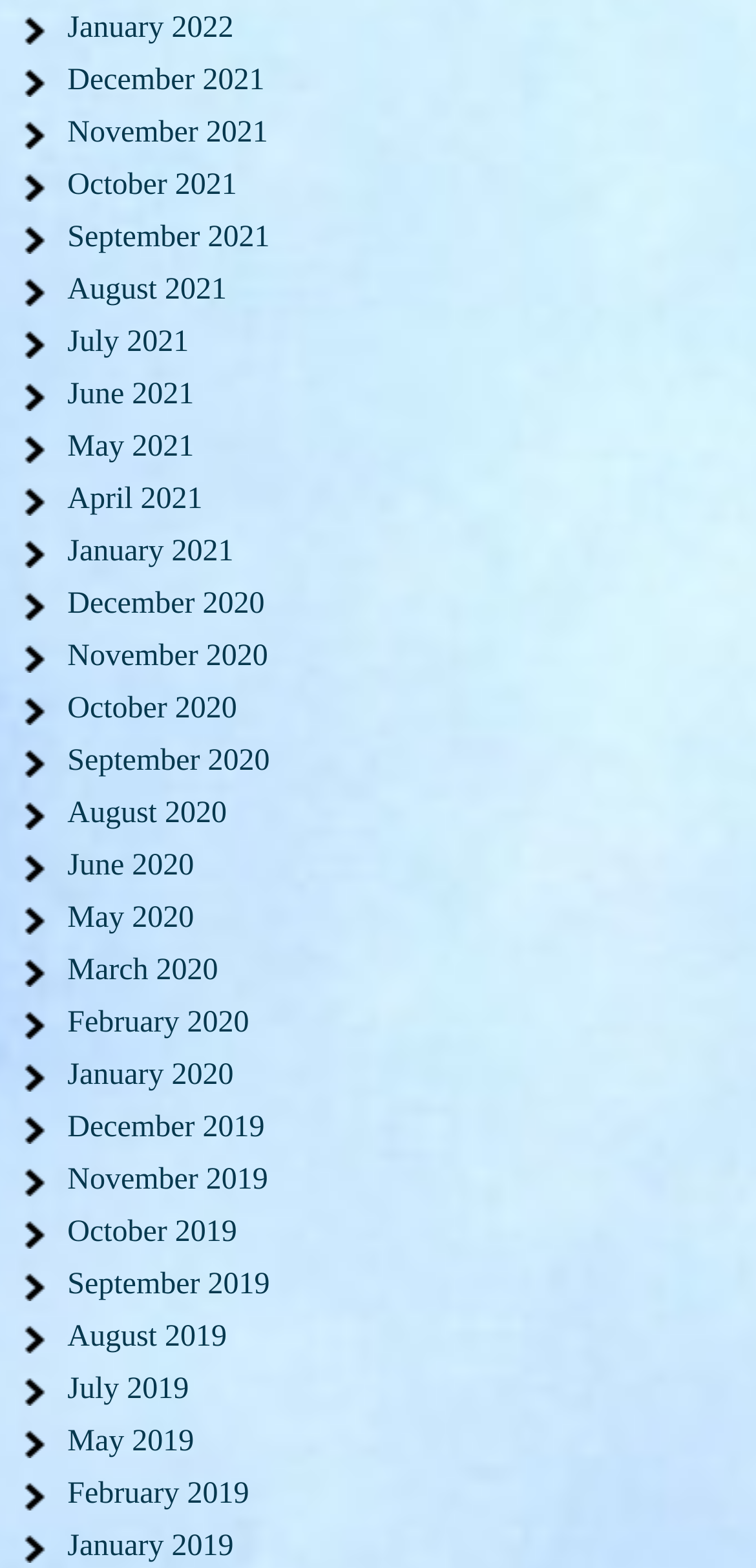Using the description: "March 2020", identify the bounding box of the corresponding UI element in the screenshot.

[0.089, 0.608, 0.289, 0.629]